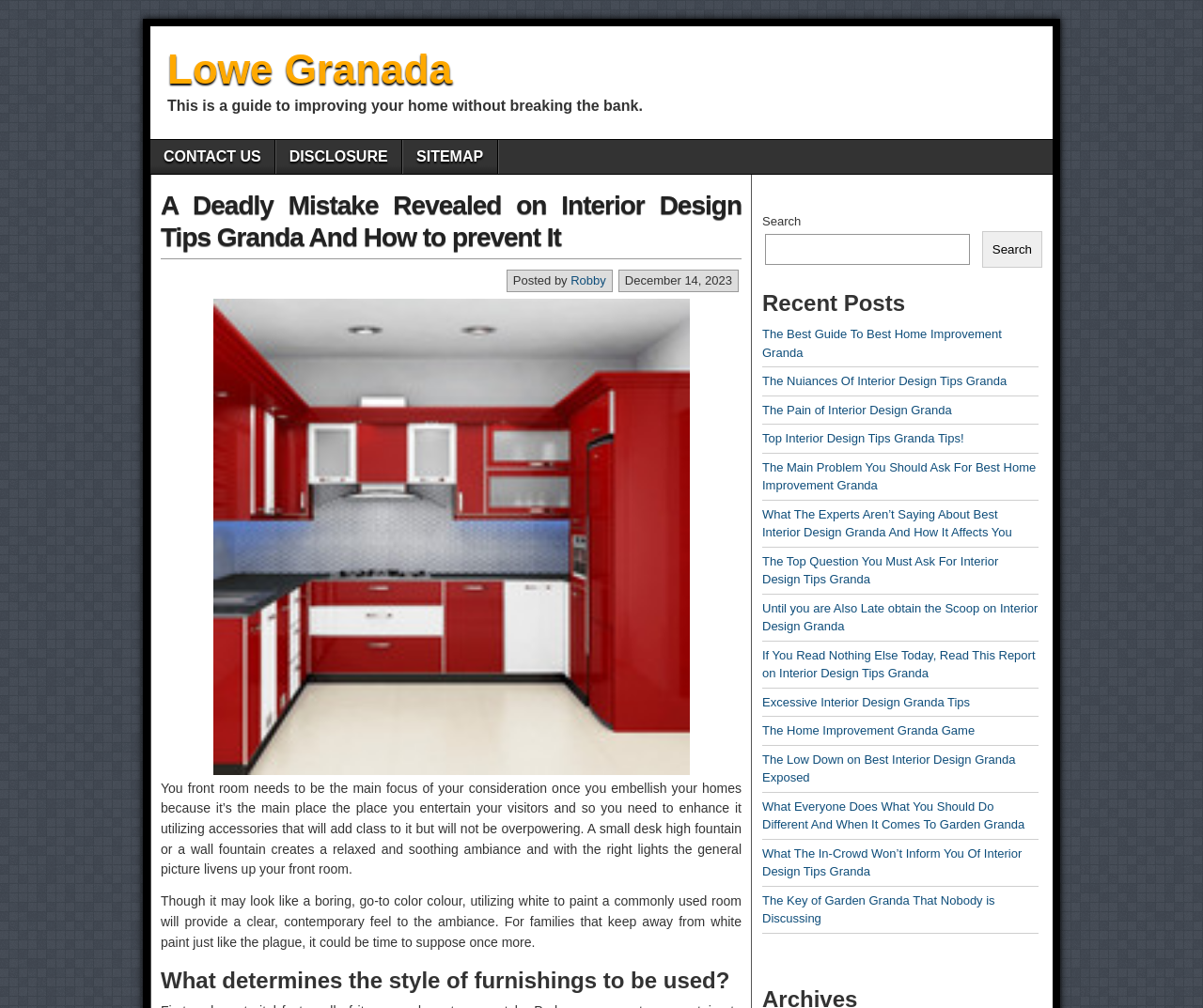Please predict the bounding box coordinates of the element's region where a click is necessary to complete the following instruction: "Read the post by Robby". The coordinates should be represented by four float numbers between 0 and 1, i.e., [left, top, right, bottom].

[0.474, 0.271, 0.504, 0.285]